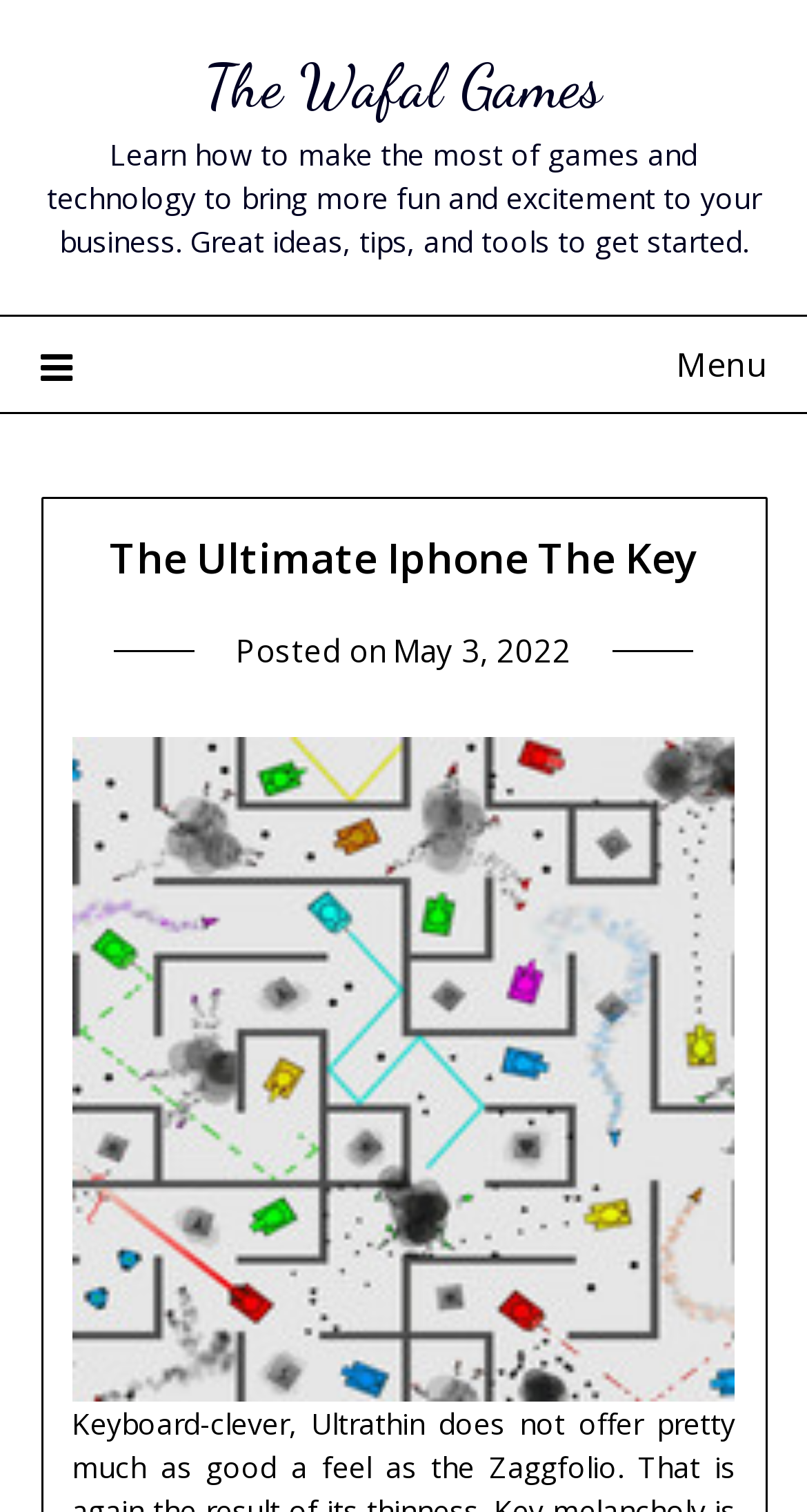Can you find the bounding box coordinates for the UI element given this description: "Menu"? Provide the coordinates as four float numbers between 0 and 1: [left, top, right, bottom].

[0.05, 0.209, 0.95, 0.272]